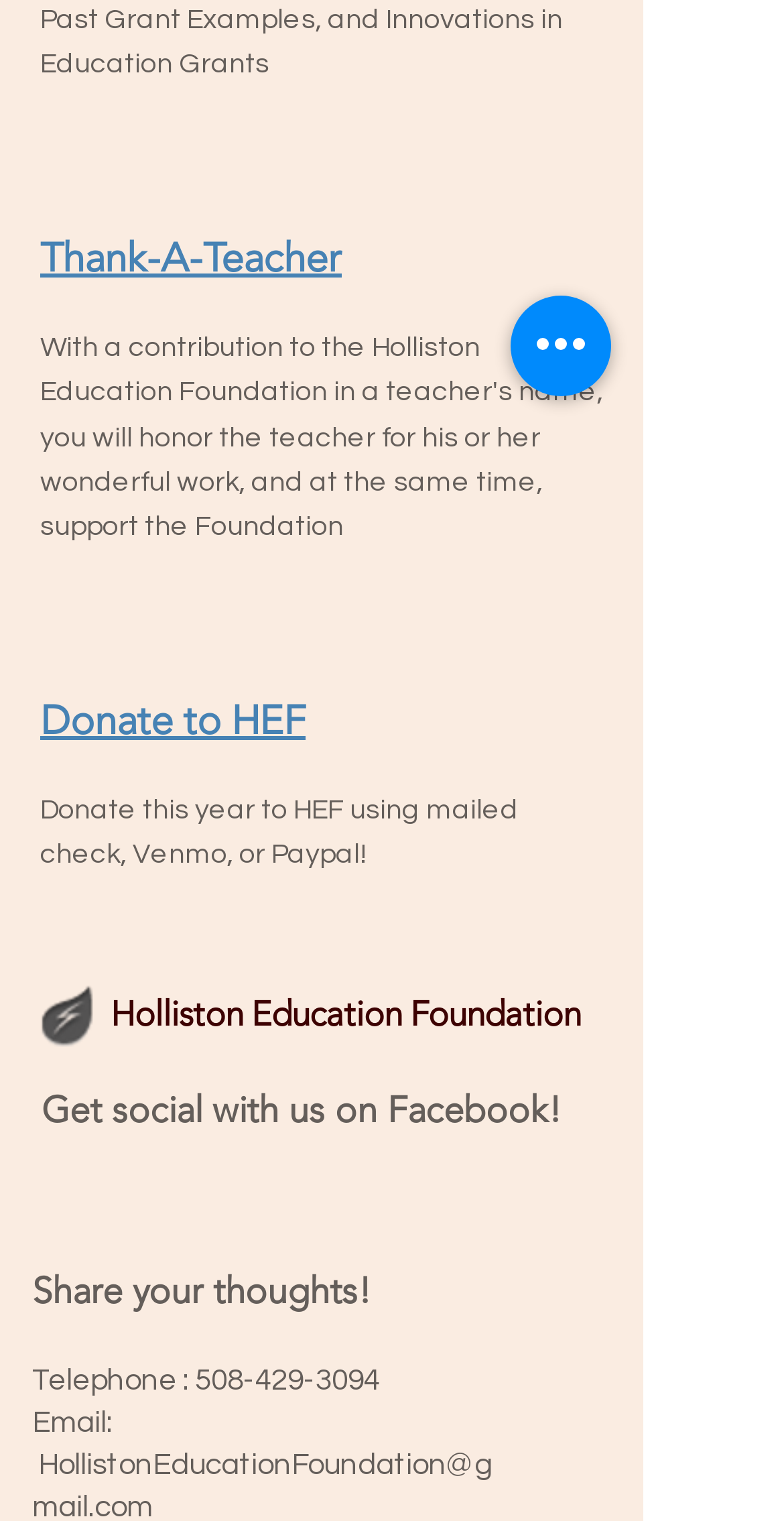Mark the bounding box of the element that matches the following description: "parent_node: Search for: aria-label="Search"".

None